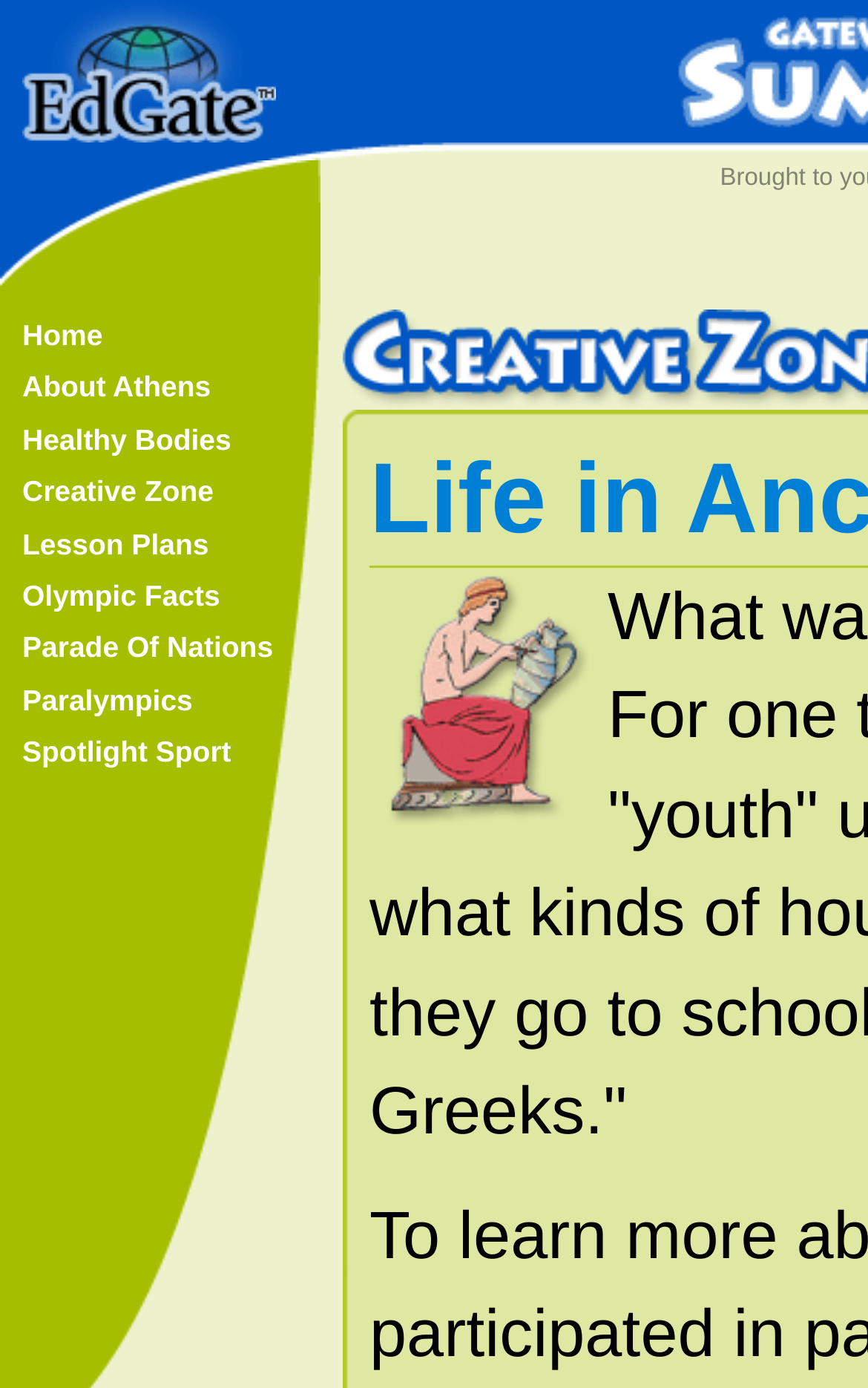How many table cells are in the top section of the webpage?
Using the image, provide a concise answer in one word or a short phrase.

3